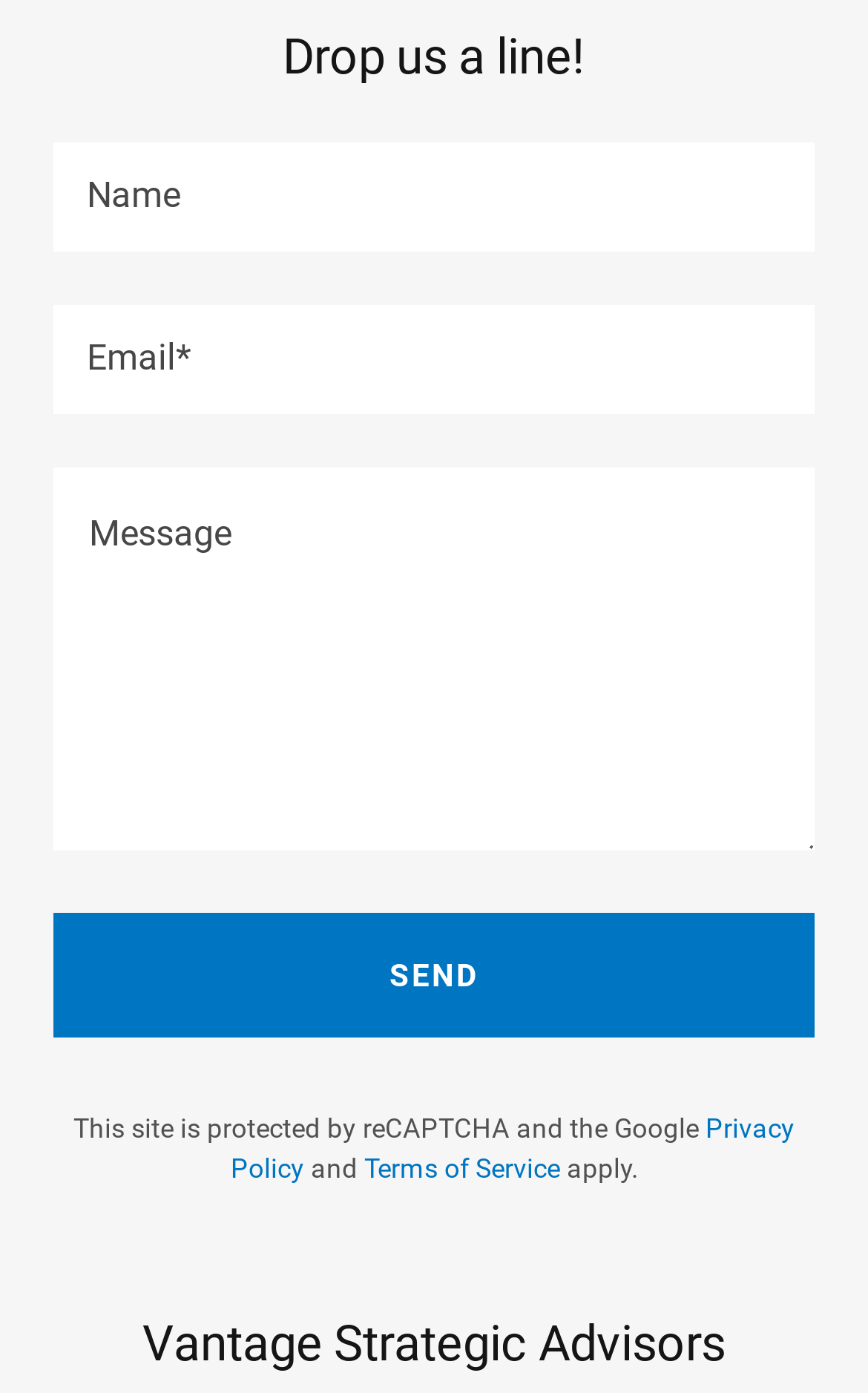What is the name of the company?
Use the image to answer the question with a single word or phrase.

Vantage Strategic Advisors